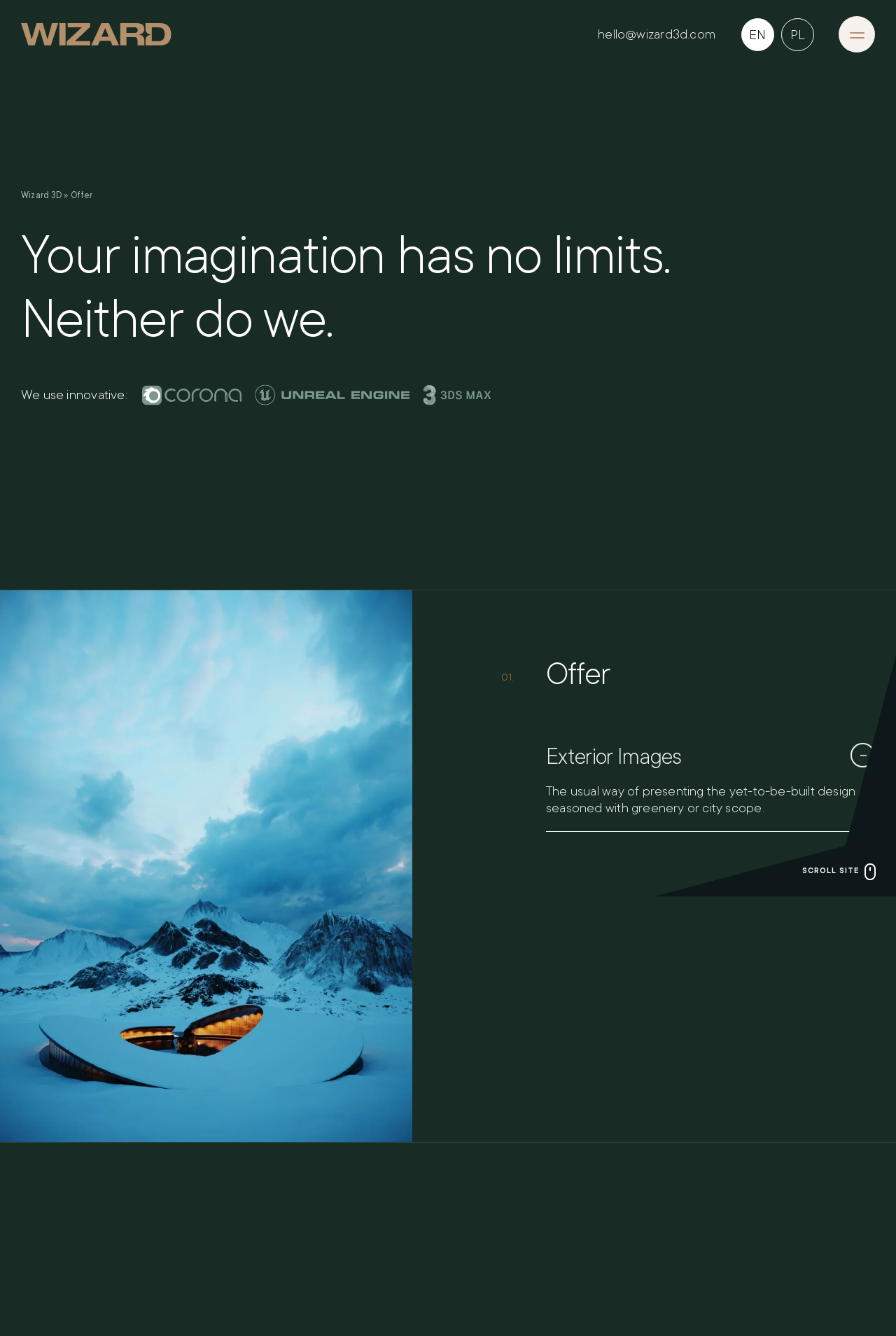Pinpoint the bounding box coordinates of the area that should be clicked to complete the following instruction: "Click the Facebook social media link". The coordinates must be given as four float numbers between 0 and 1, i.e., [left, top, right, bottom].

[0.34, 0.489, 0.359, 0.501]